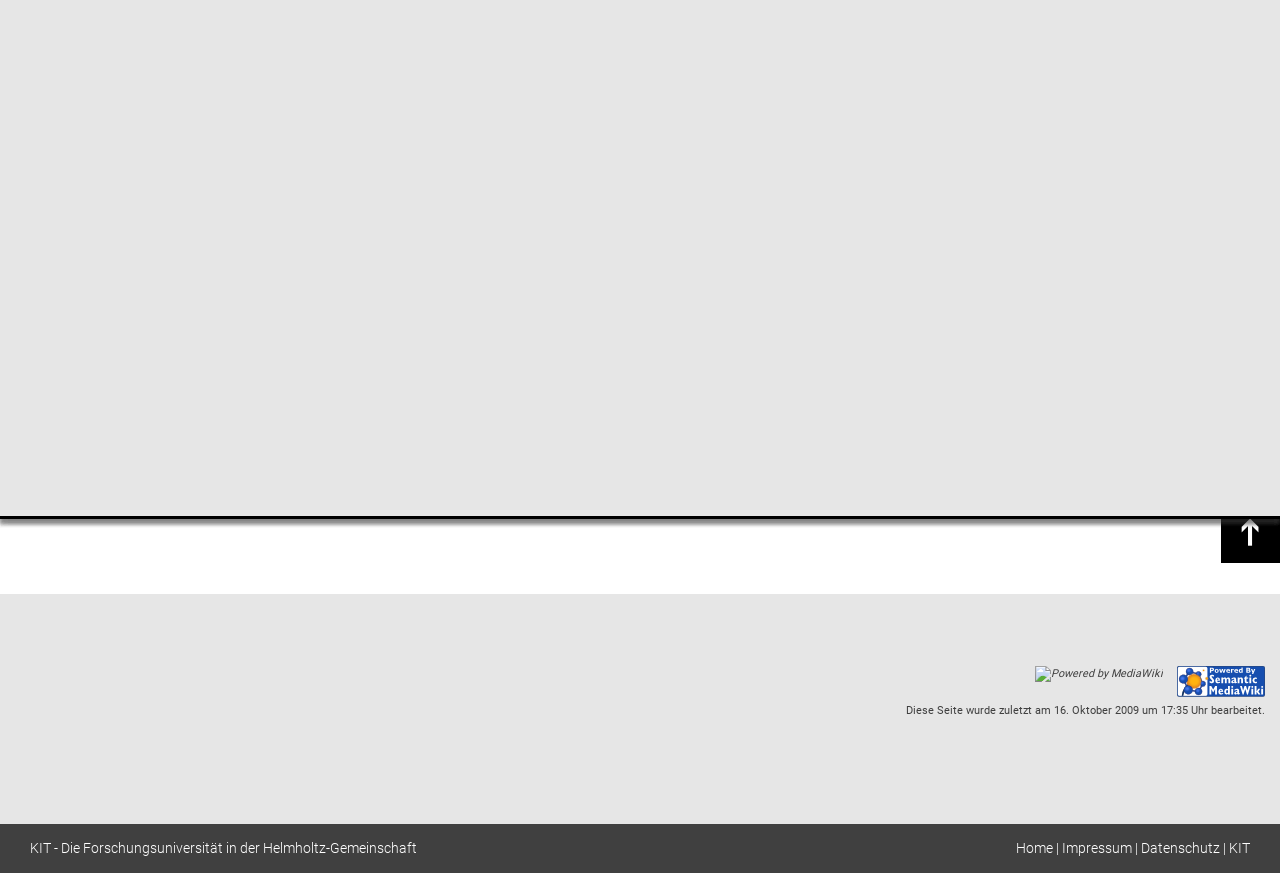Using floating point numbers between 0 and 1, provide the bounding box coordinates in the format (top-left x, top-left y, bottom-right x, bottom-right y). Locate the UI element described here: Publikation

[0.103, 0.537, 0.169, 0.56]